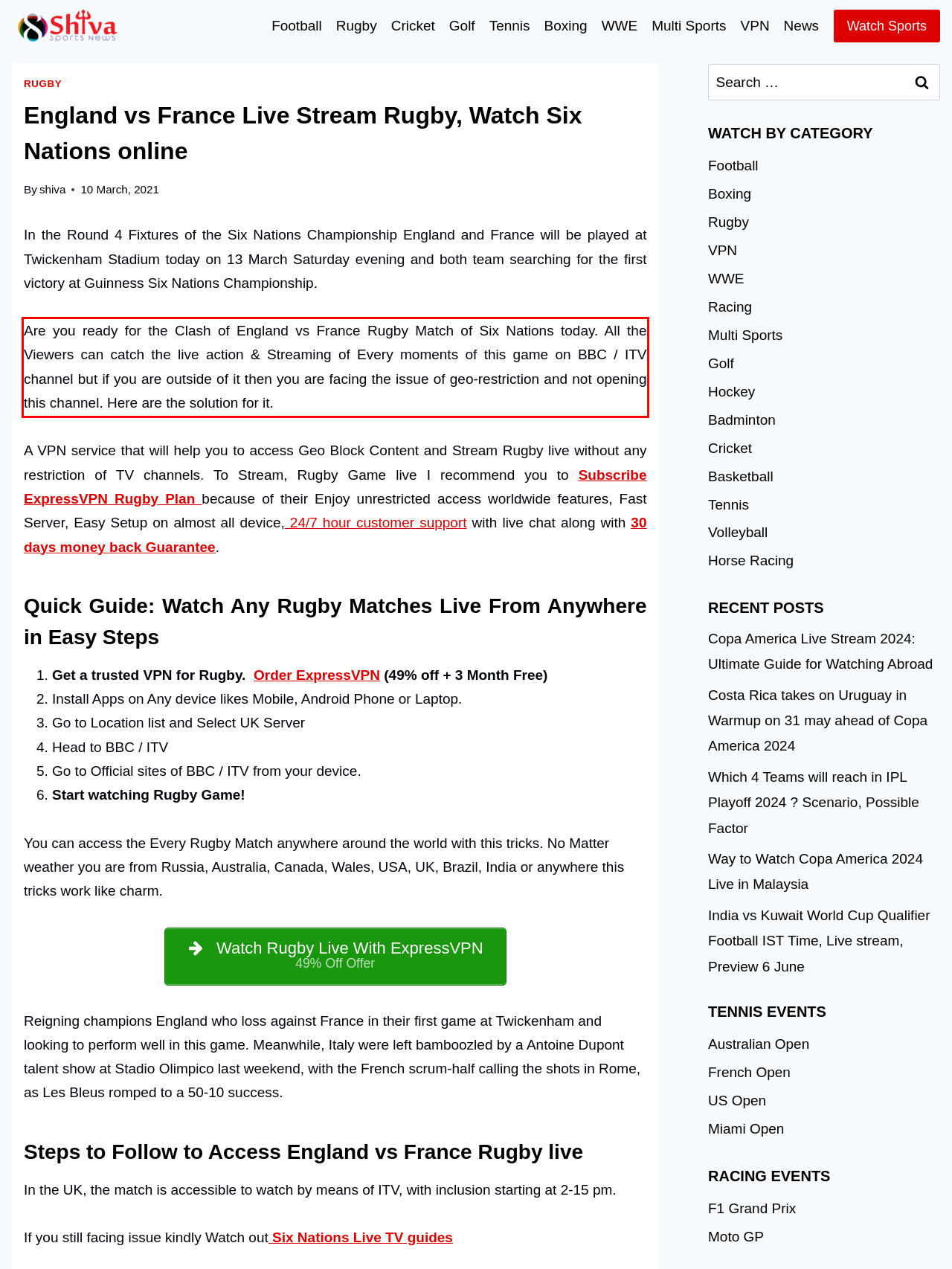Extract and provide the text found inside the red rectangle in the screenshot of the webpage.

Are you ready for the Clash of England vs France Rugby Match of Six Nations today. All the Viewers can catch the live action & Streaming of Every moments of this game on BBC / ITV channel but if you are outside of it then you are facing the issue of geo-restriction and not opening this channel. Here are the solution for it.